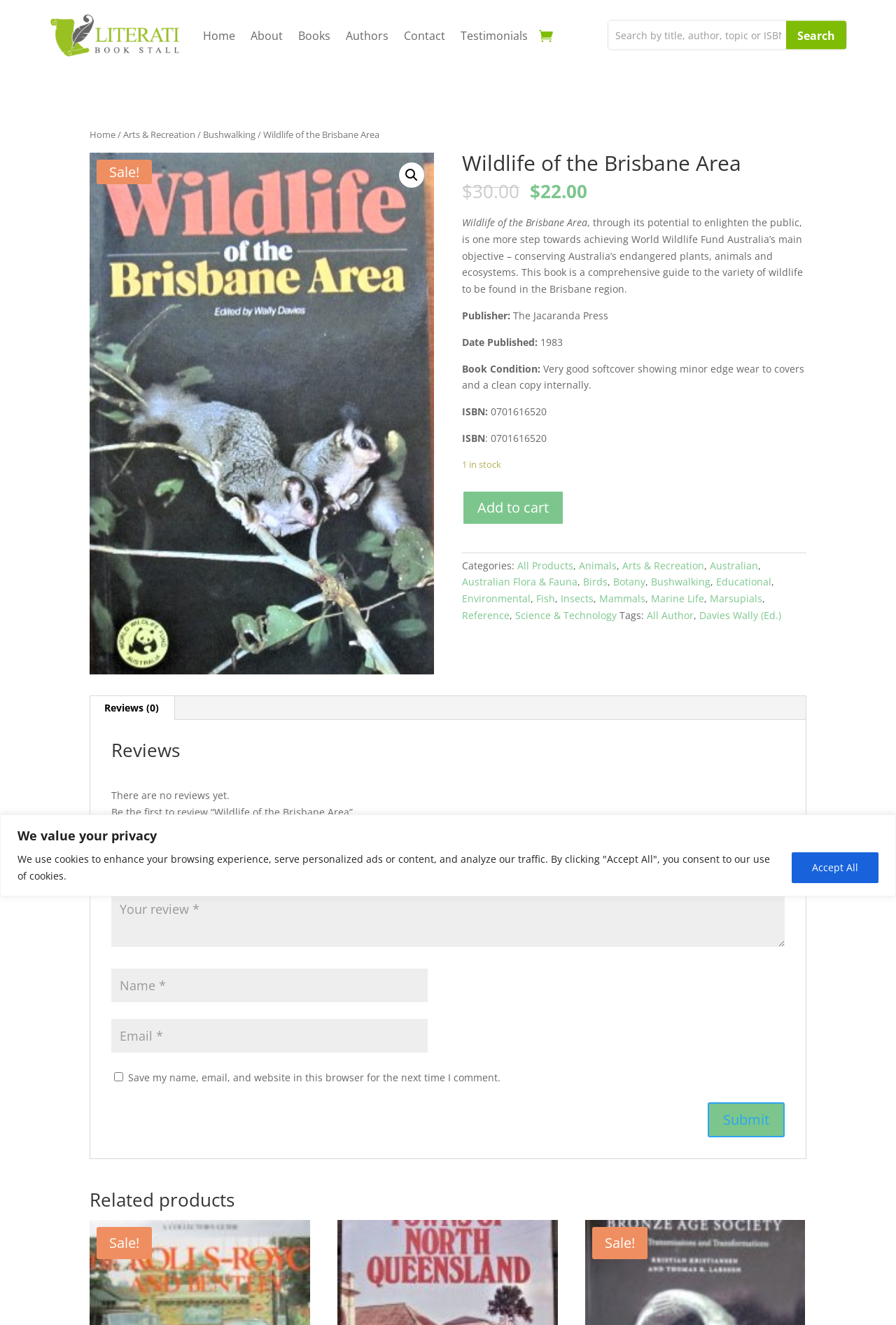How much does the book cost currently?
Please give a detailed answer to the question using the information shown in the image.

I found the answer by looking at the StaticText element with the text 'Current price is: $22.00.' which is located below the original price of the book, indicating that it is the current price of the book.